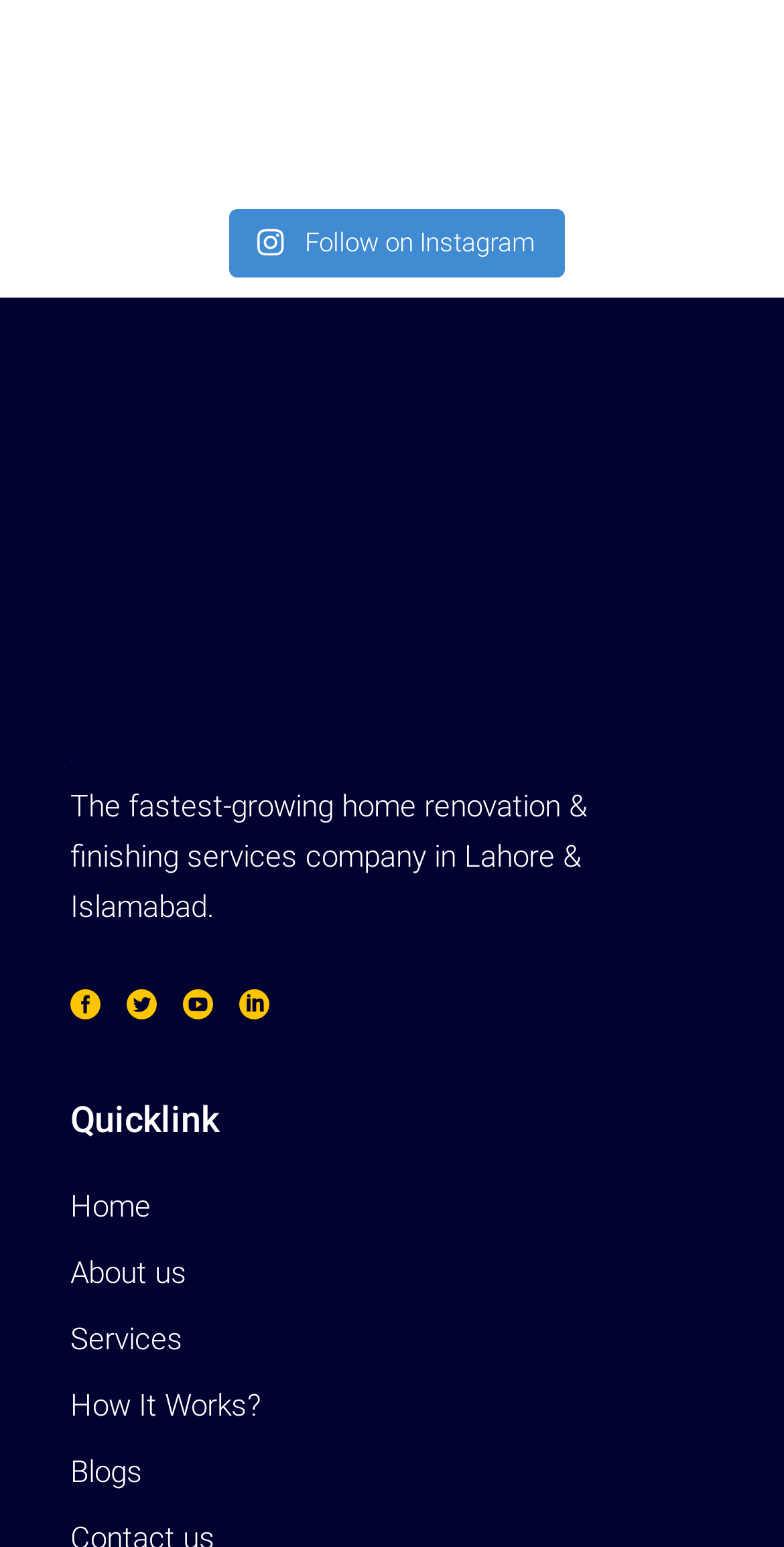Give a one-word or one-phrase response to the question:
What is the company's main service?

Home renovation